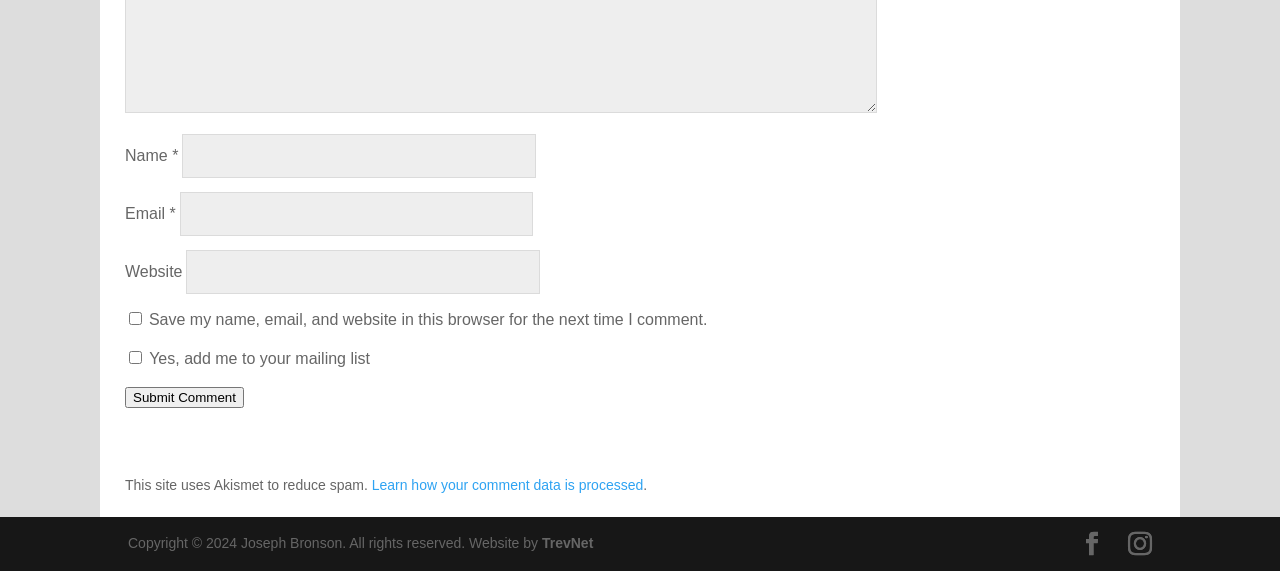Show the bounding box coordinates of the region that should be clicked to follow the instruction: "Input your email."

[0.14, 0.337, 0.416, 0.414]